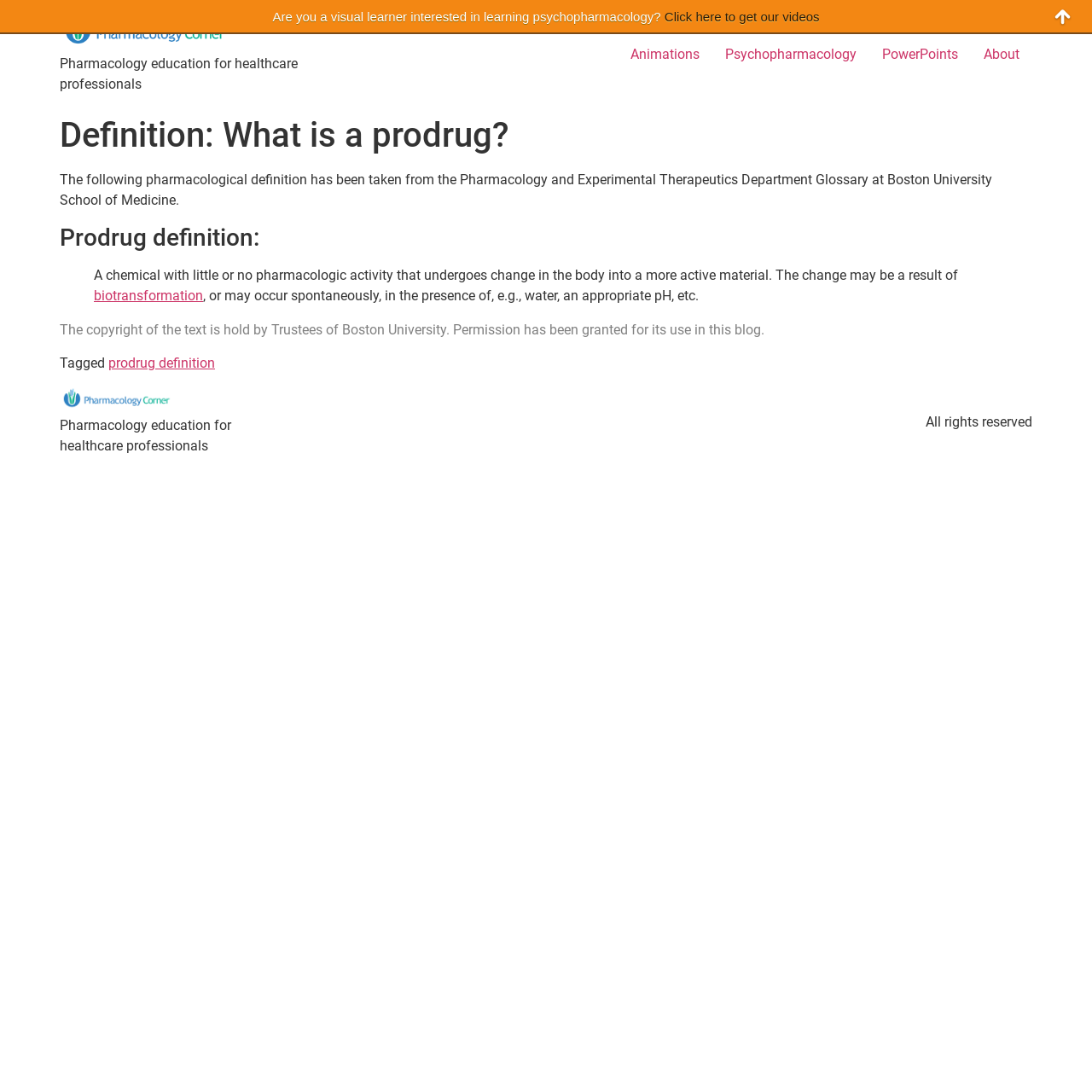Identify the bounding box coordinates of the element that should be clicked to fulfill this task: "View the 'Some New FOCers (84V VESC 6 based controllers)' thread". The coordinates should be provided as four float numbers between 0 and 1, i.e., [left, top, right, bottom].

None